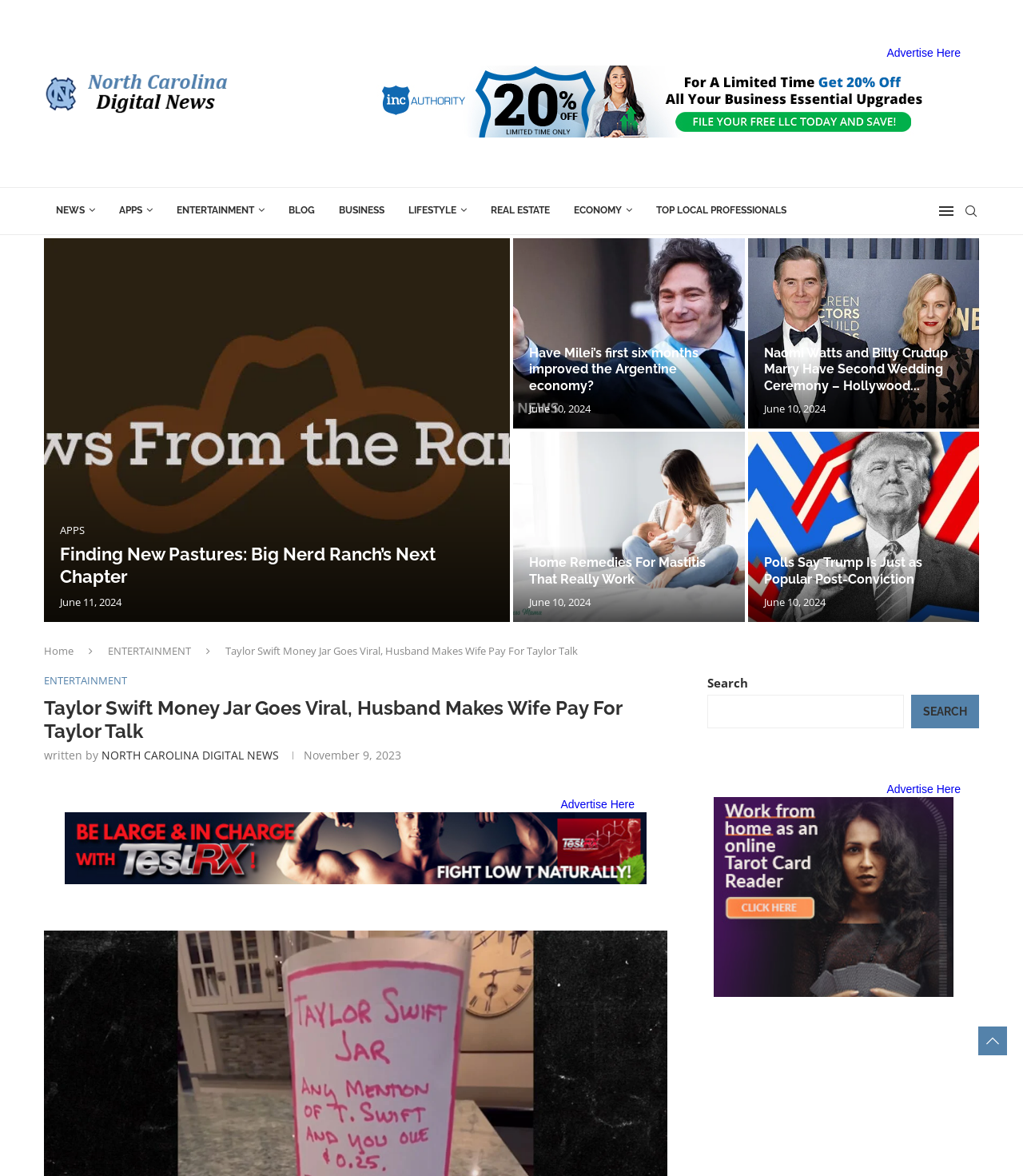Locate the bounding box of the UI element described in the following text: "TOP LOCAL PROFESSIONALs".

[0.63, 0.159, 0.78, 0.2]